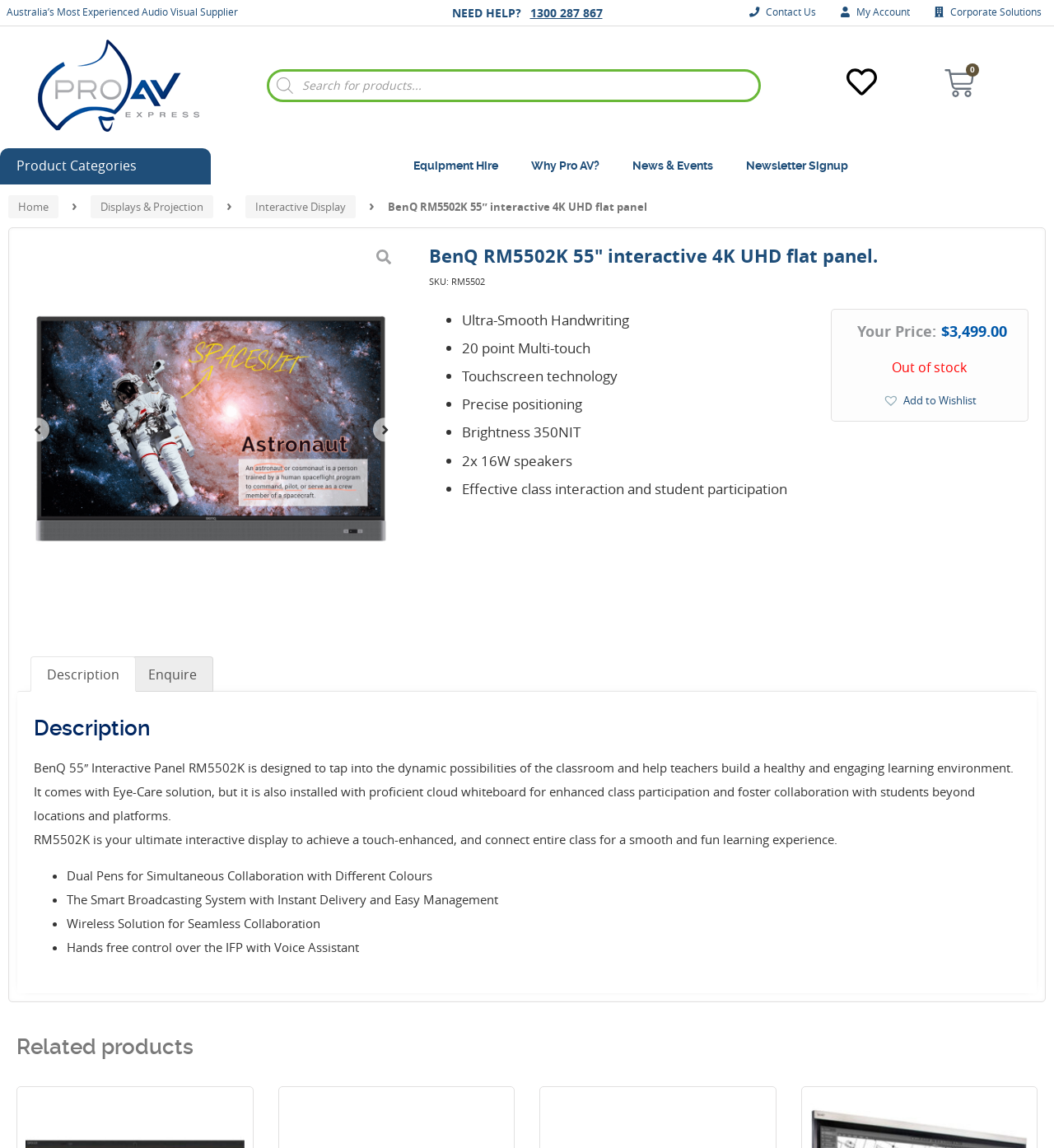Please identify the bounding box coordinates of the element's region that should be clicked to execute the following instruction: "Add to wishlist". The bounding box coordinates must be four float numbers between 0 and 1, i.e., [left, top, right, bottom].

[0.837, 0.341, 0.927, 0.356]